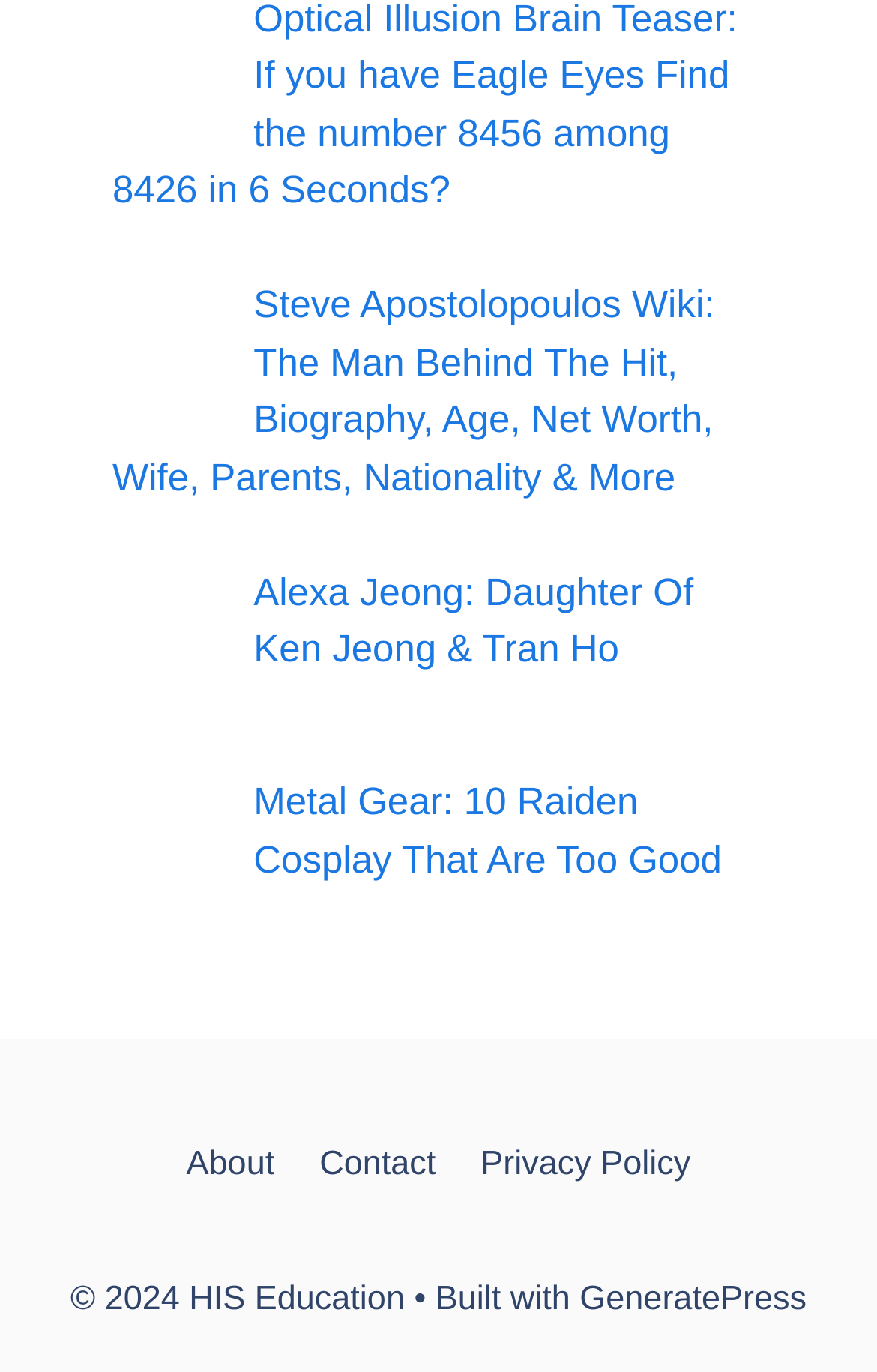Predict the bounding box for the UI component with the following description: "Privacy Policy".

[0.548, 0.835, 0.788, 0.863]